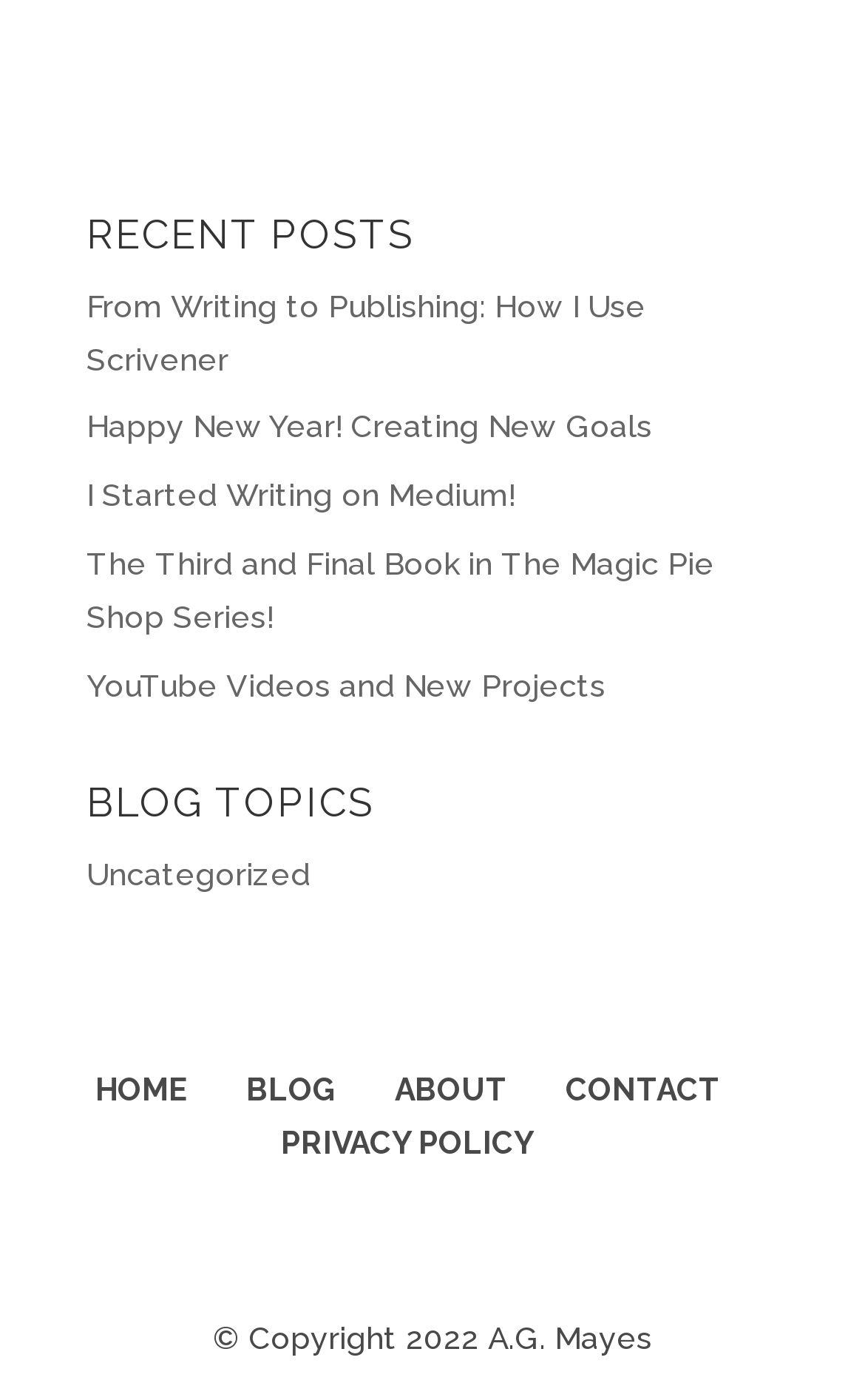Determine the bounding box coordinates of the section to be clicked to follow the instruction: "view recent posts". The coordinates should be given as four float numbers between 0 and 1, formatted as [left, top, right, bottom].

[0.1, 0.151, 0.9, 0.201]